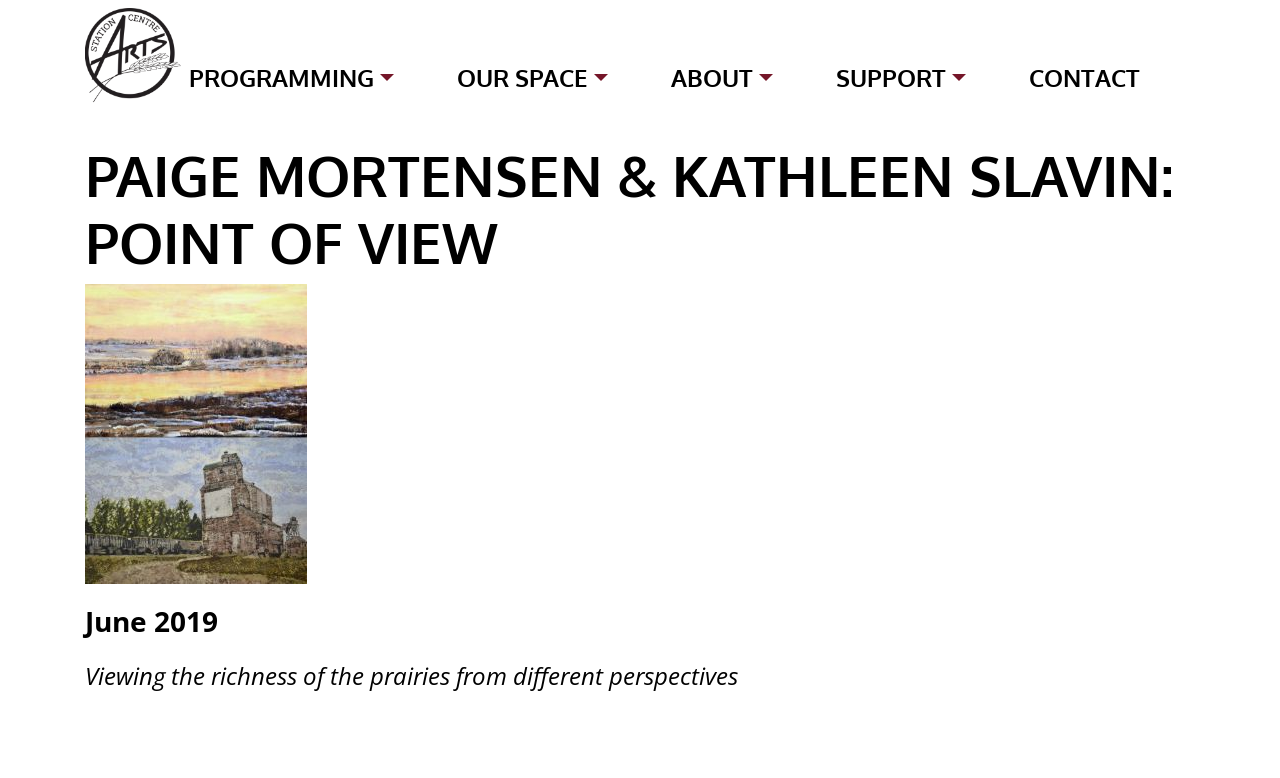Using the information in the image, could you please answer the following question in detail:
What is the theme of the exhibition?

The theme of the exhibition can be determined by looking at the text located below the exhibition title, which reads 'Viewing the richness of the prairies from different perspectives'. This suggests that the exhibition is about viewing the prairies from different perspectives.